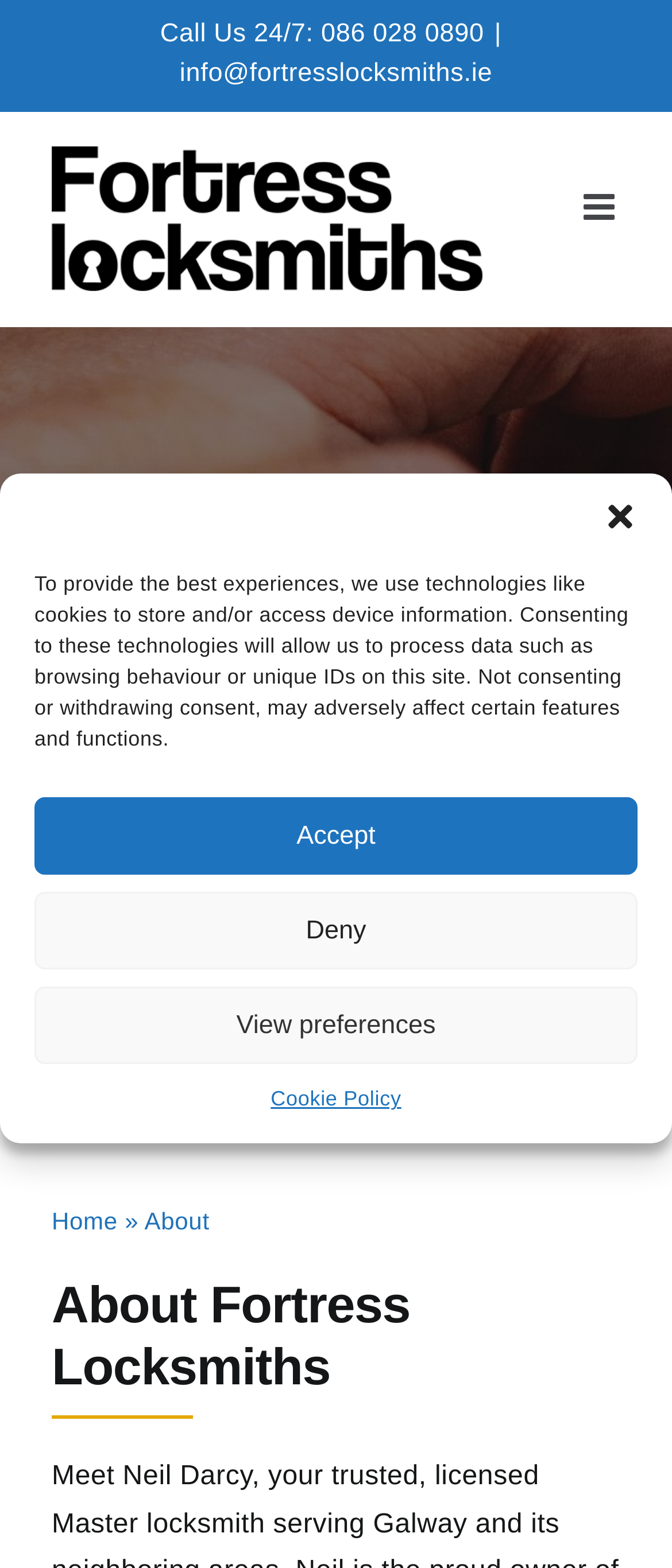Locate the bounding box coordinates of the area you need to click to fulfill this instruction: 'Send an email to the locksmith'. The coordinates must be in the form of four float numbers ranging from 0 to 1: [left, top, right, bottom].

[0.267, 0.037, 0.733, 0.055]